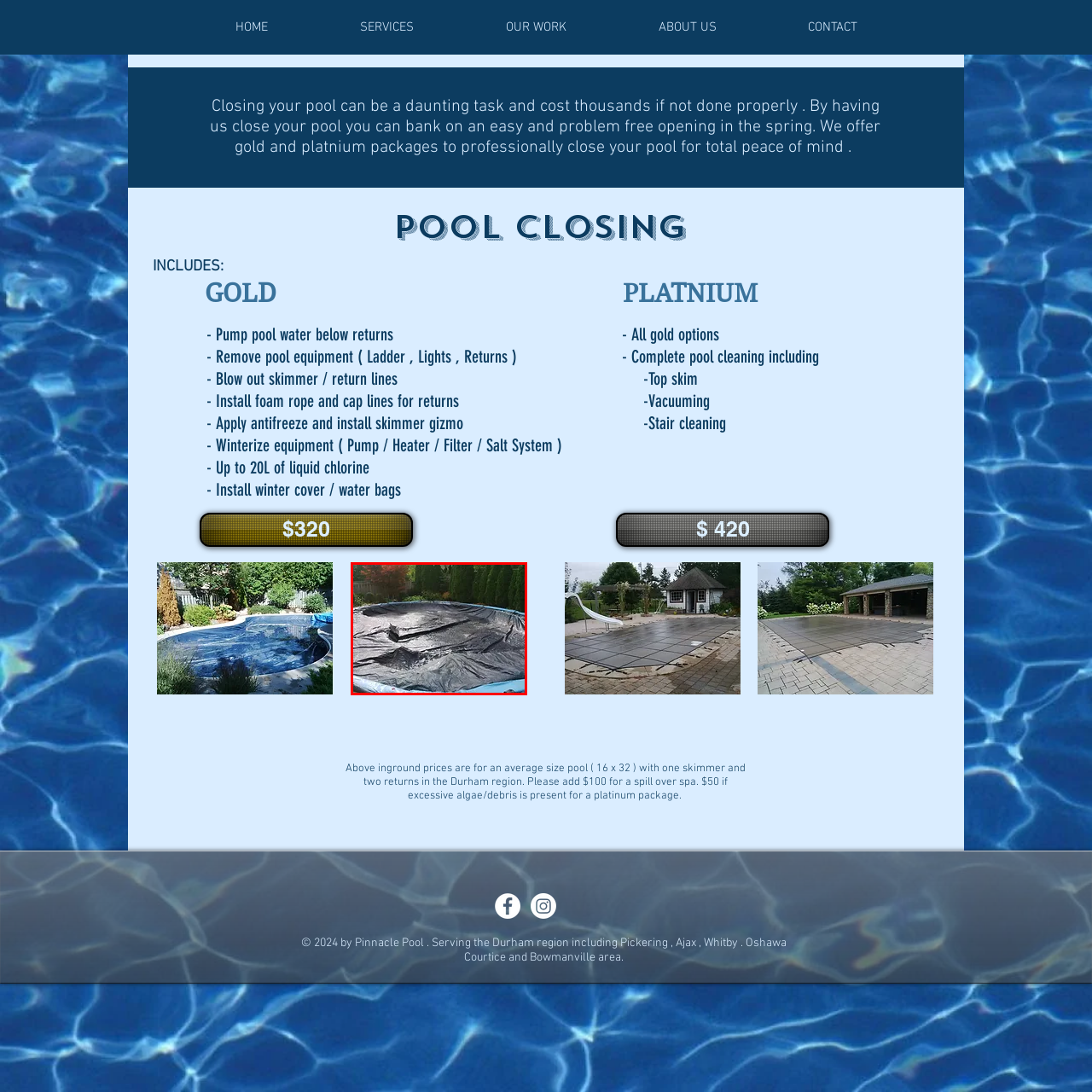Check the content in the red bounding box and reply to the question using a single word or phrase:
What is the purpose of the black tarp?

To protect from debris and weather